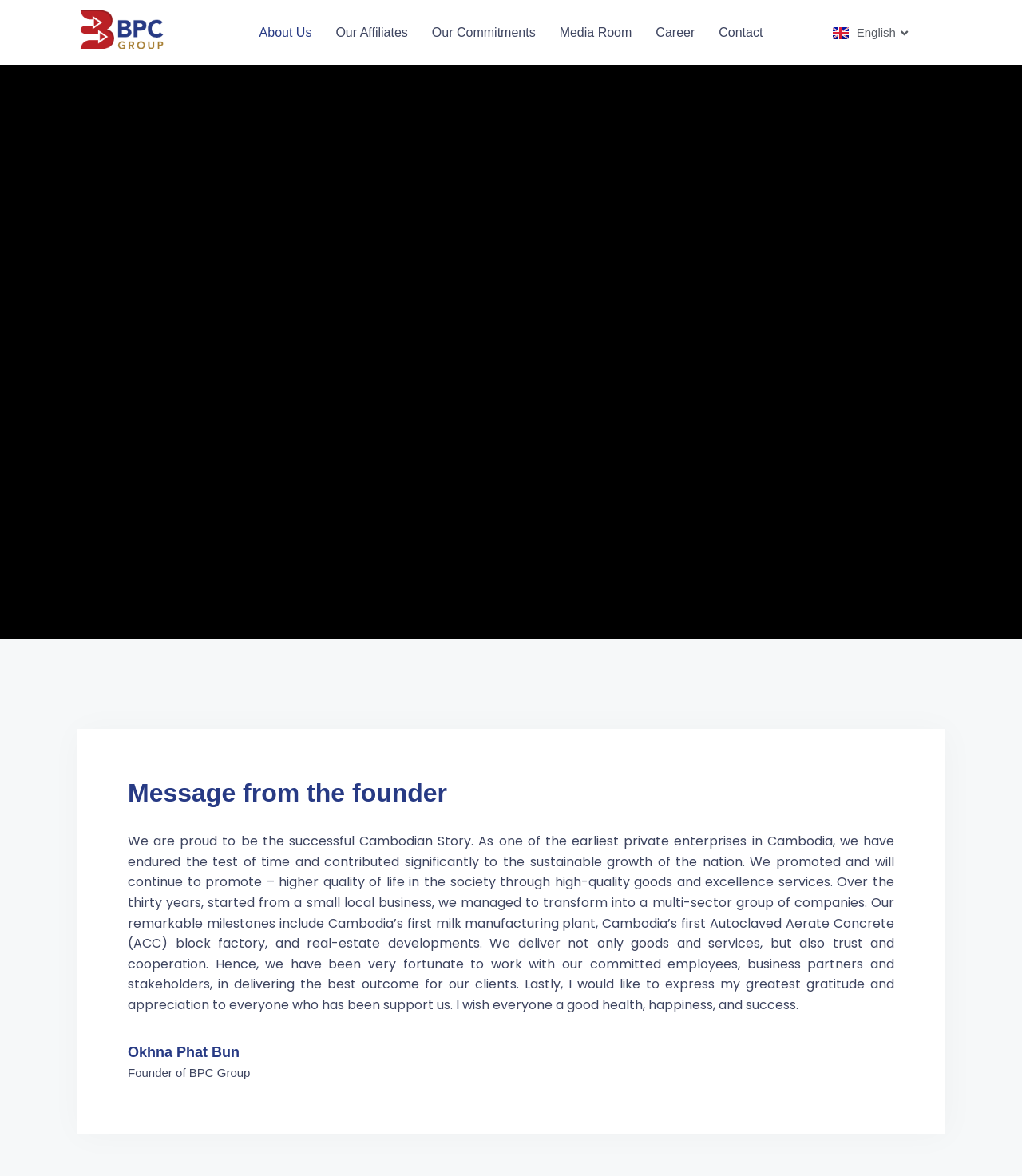Identify the bounding box coordinates for the region to click in order to carry out this instruction: "Read the message from the founder". Provide the coordinates using four float numbers between 0 and 1, formatted as [left, top, right, bottom].

[0.125, 0.663, 0.875, 0.685]